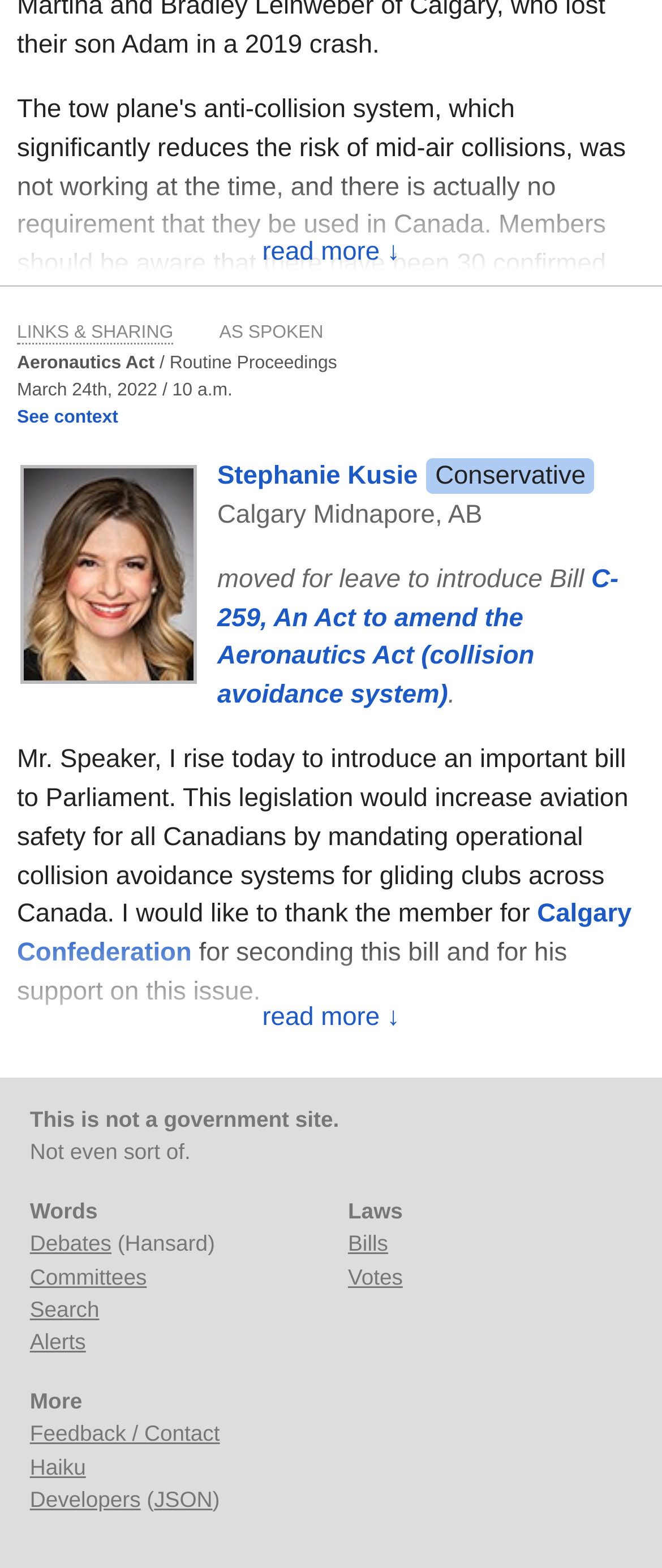Please determine the bounding box coordinates of the element's region to click in order to carry out the following instruction: "Search for debates". The coordinates should be four float numbers between 0 and 1, i.e., [left, top, right, bottom].

[0.045, 0.785, 0.168, 0.801]